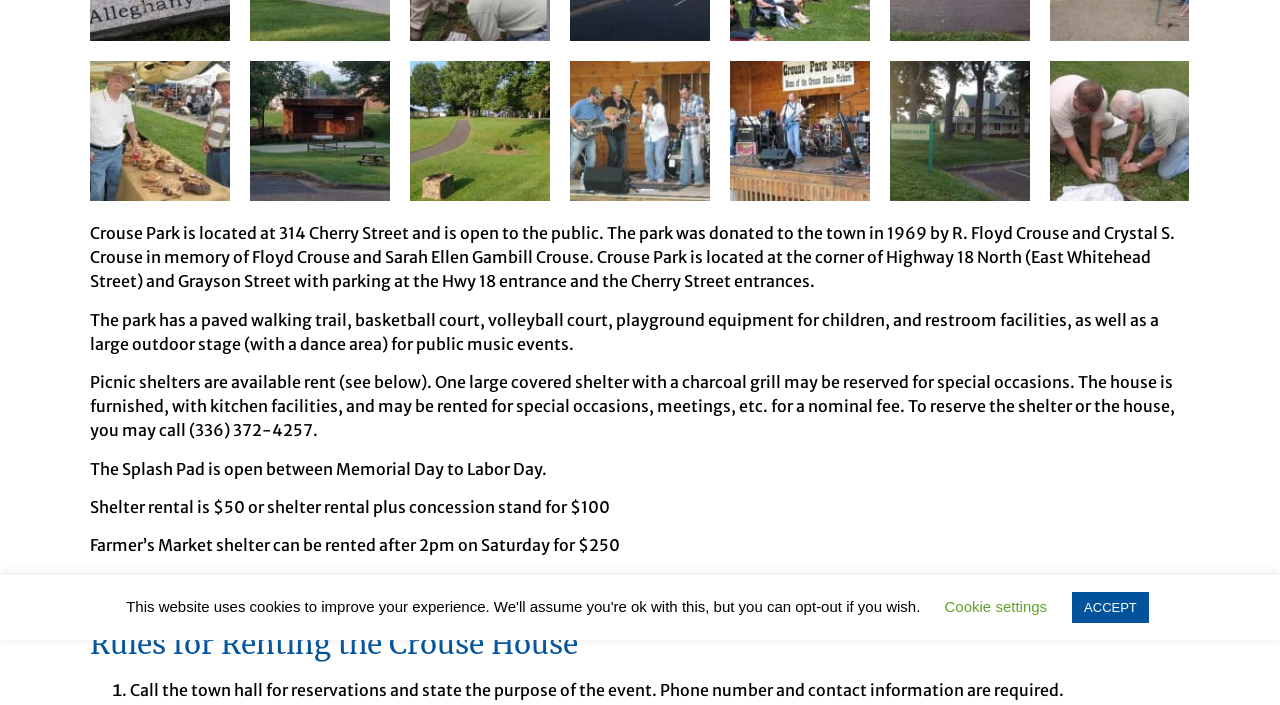For the given element description Cookie settings, determine the bounding box coordinates of the UI element. The coordinates should follow the format (top-left x, top-left y, bottom-right x, bottom-right y) and be within the range of 0 to 1.

[0.738, 0.848, 0.818, 0.872]